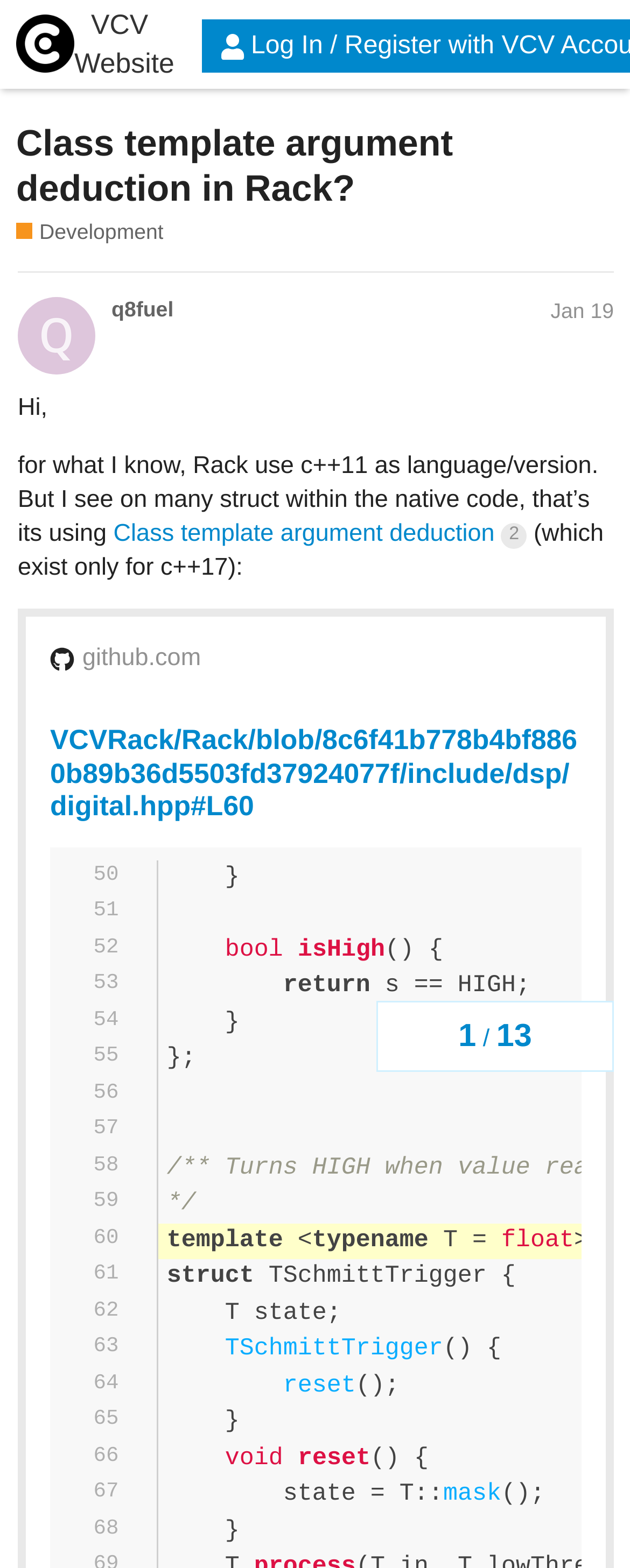What is the name of the GitHub repository mentioned in the discussion?
Make sure to answer the question with a detailed and comprehensive explanation.

The GitHub repository mentioned in the discussion is VCVRack/Rack, as indicated by the link 'VCVRack/Rack/blob/8c6f41b778b4bf8860b89b36d5503fd37924077f/include/dsp/digital.hpp#L60'.